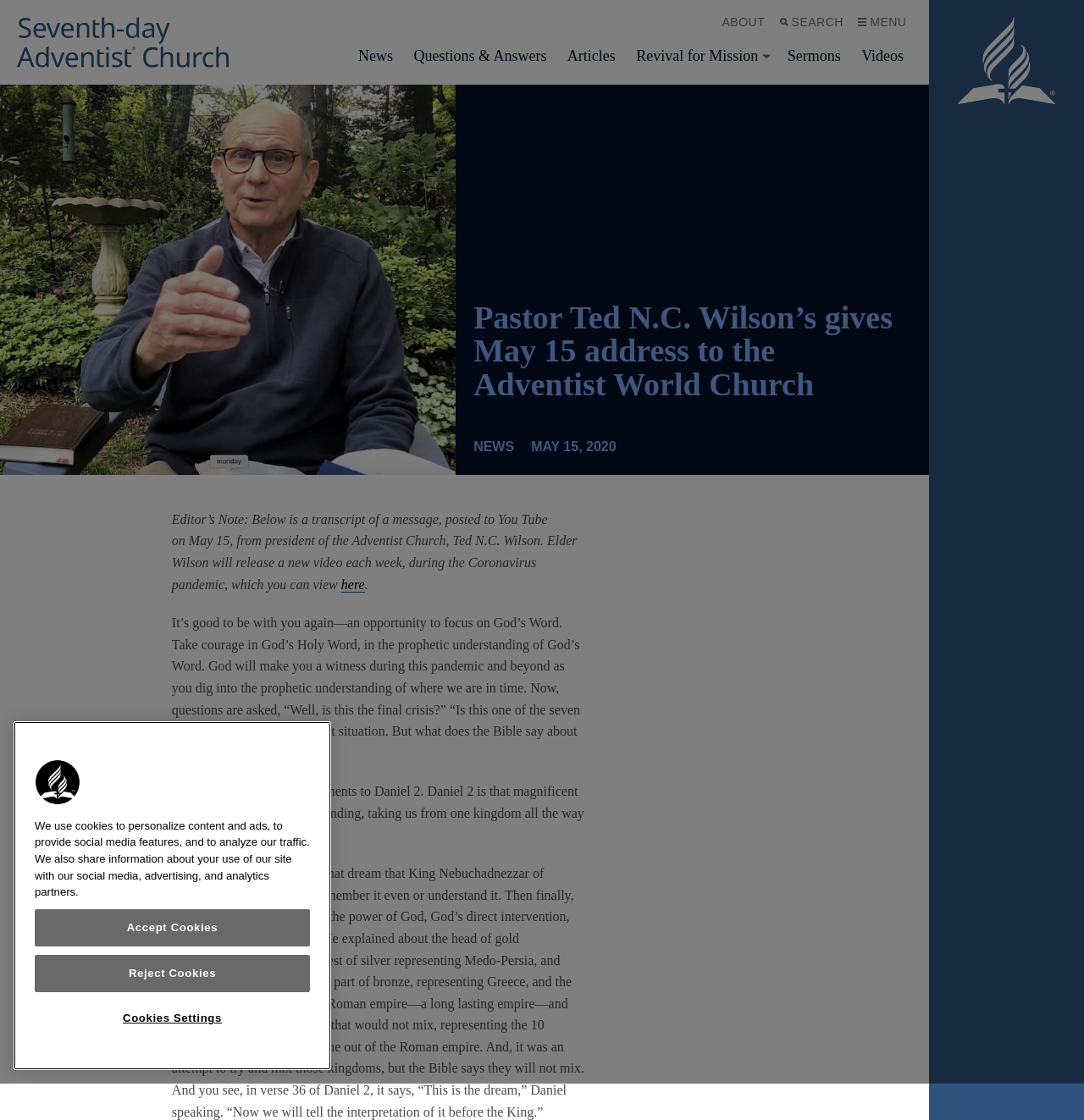Find the bounding box coordinates of the area that needs to be clicked in order to achieve the following instruction: "Watch Videos". The coordinates should be specified as four float numbers between 0 and 1, i.e., [left, top, right, bottom].

[0.787, 0.034, 0.842, 0.068]